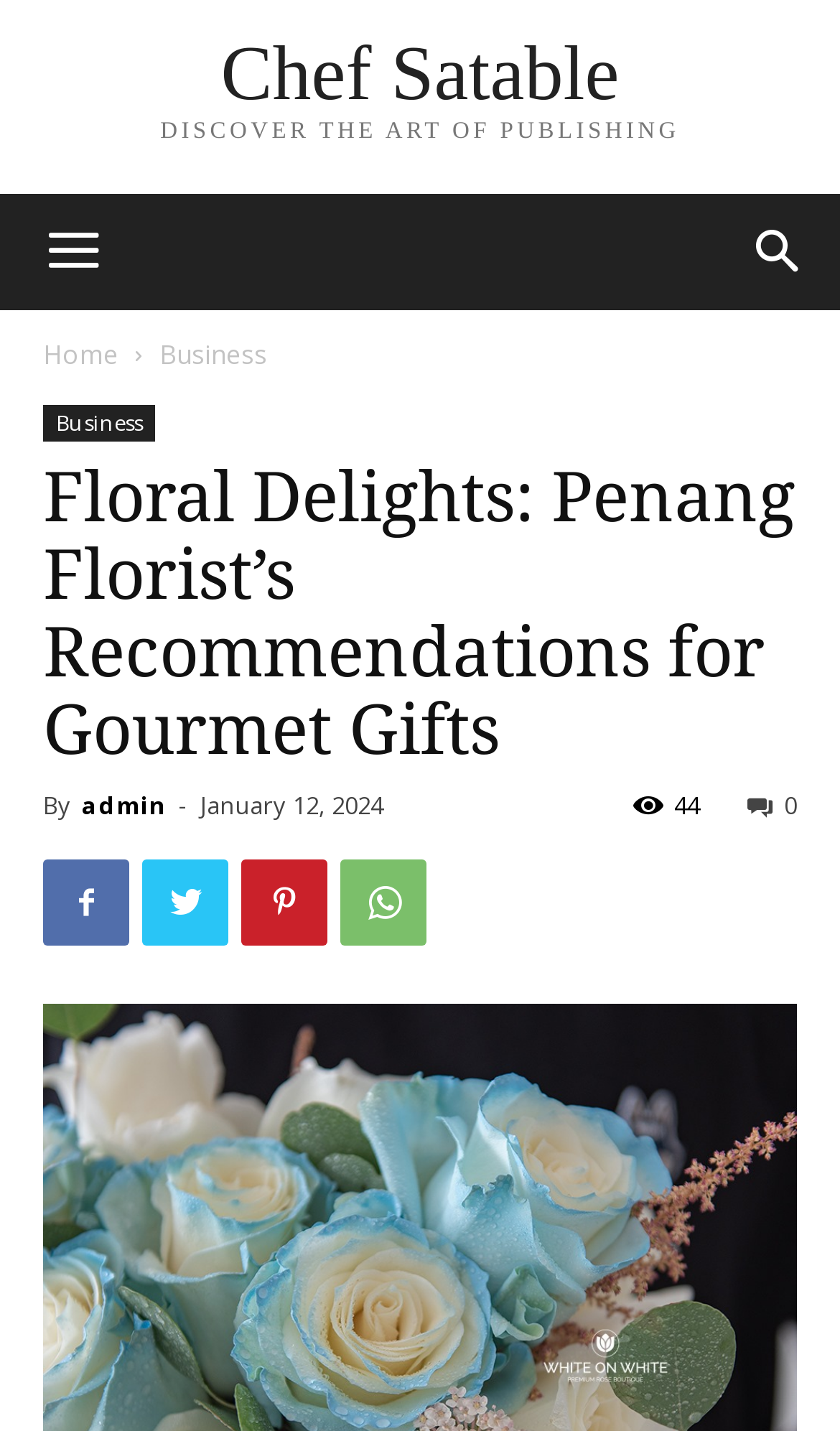Kindly provide the bounding box coordinates of the section you need to click on to fulfill the given instruction: "Go to Chef Satable's publishing page".

[0.0, 0.024, 1.0, 0.116]